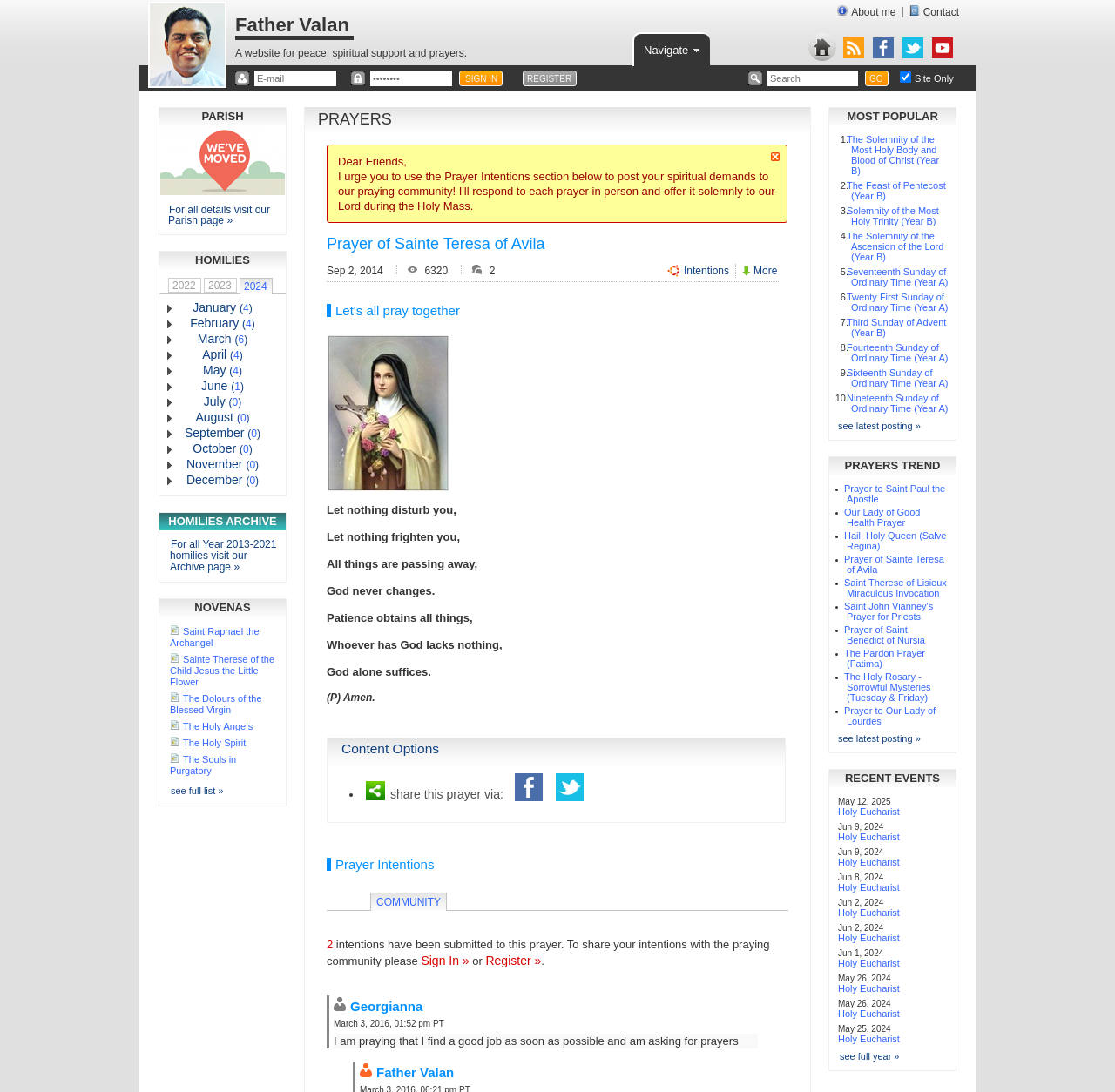Could you determine the bounding box coordinates of the clickable element to complete the instruction: "View the Parish page"? Provide the coordinates as four float numbers between 0 and 1, i.e., [left, top, right, bottom].

[0.151, 0.187, 0.242, 0.207]